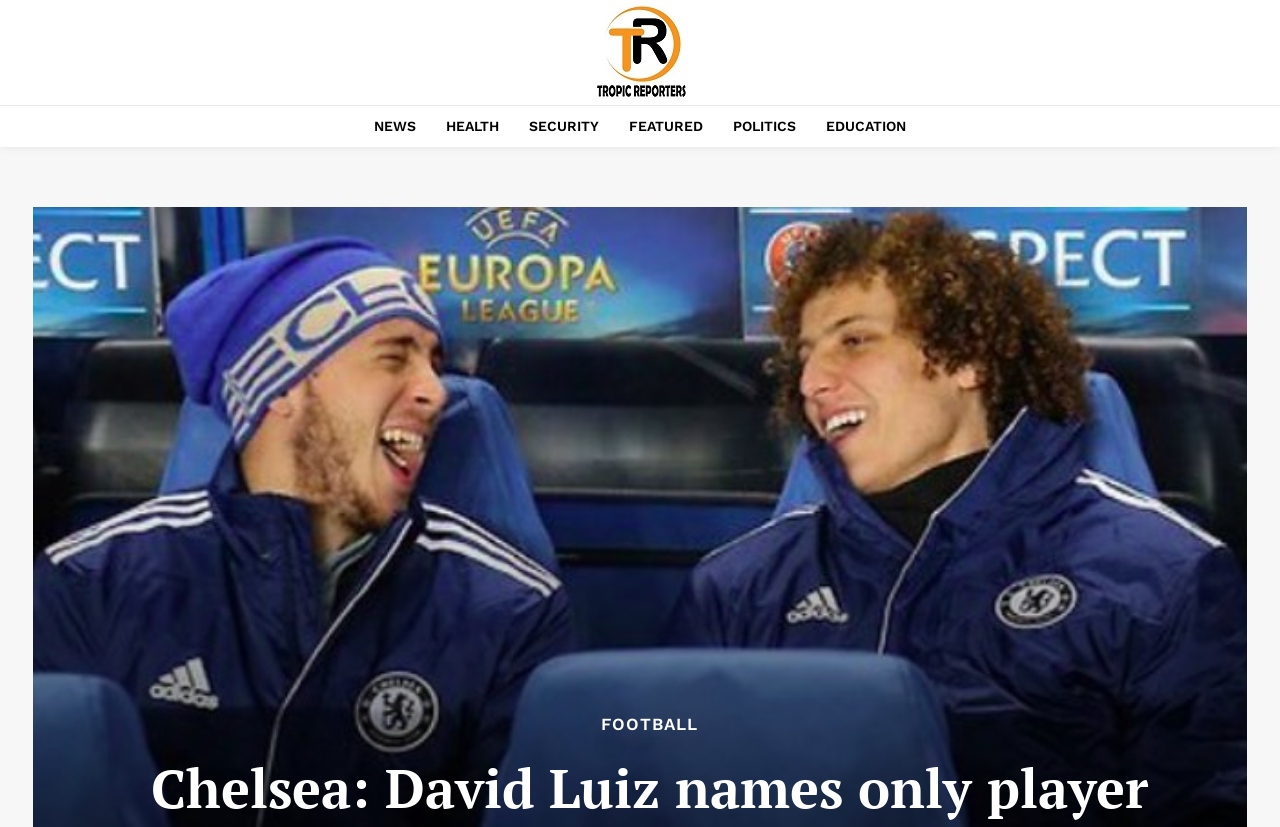Determine the coordinates of the bounding box for the clickable area needed to execute this instruction: "click on the logo".

[0.316, 0.0, 0.688, 0.121]